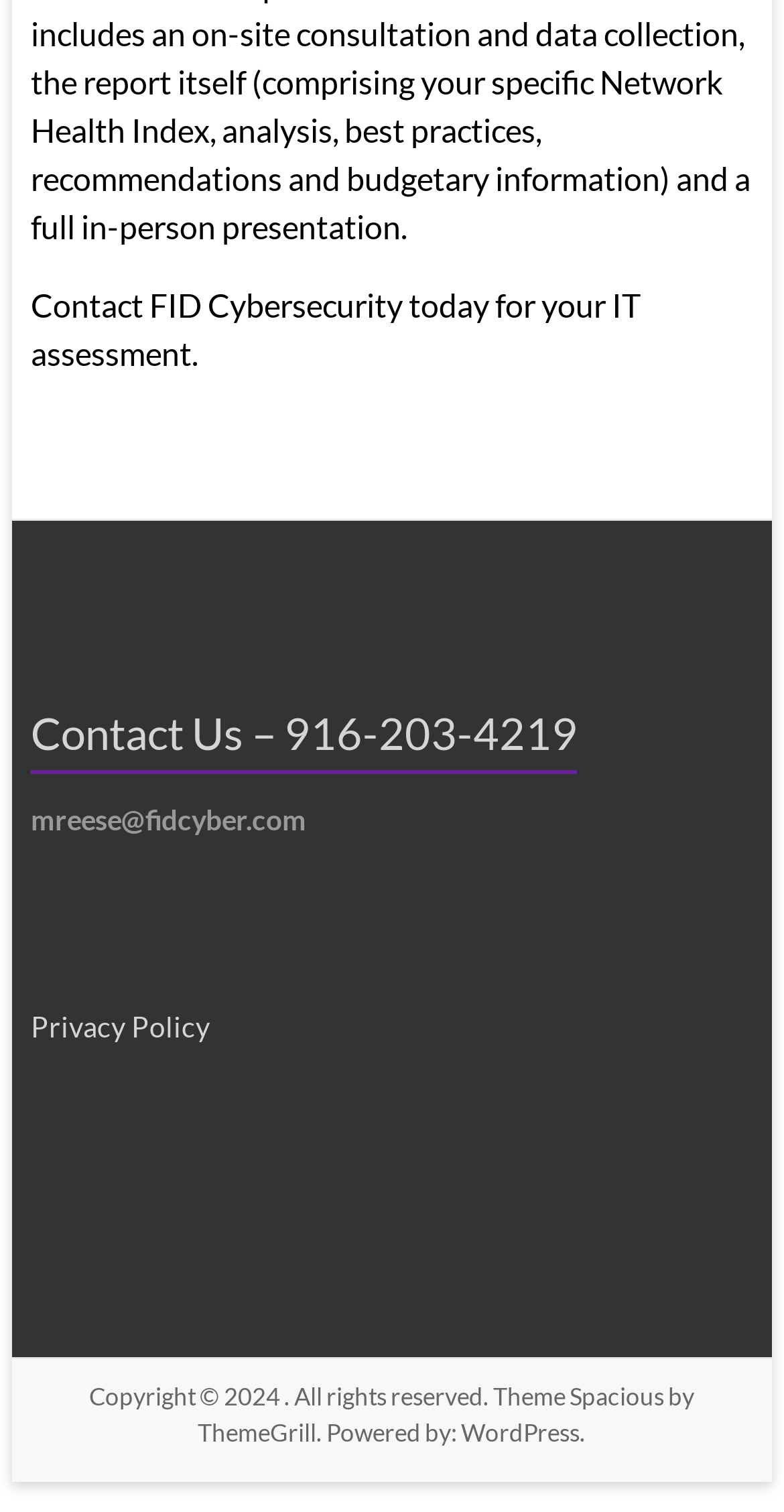Identify the bounding box of the UI element described as follows: "parent_node: SYDNEY THEATRE REVIEWS". Provide the coordinates as four float numbers in the range of 0 to 1 [left, top, right, bottom].

None